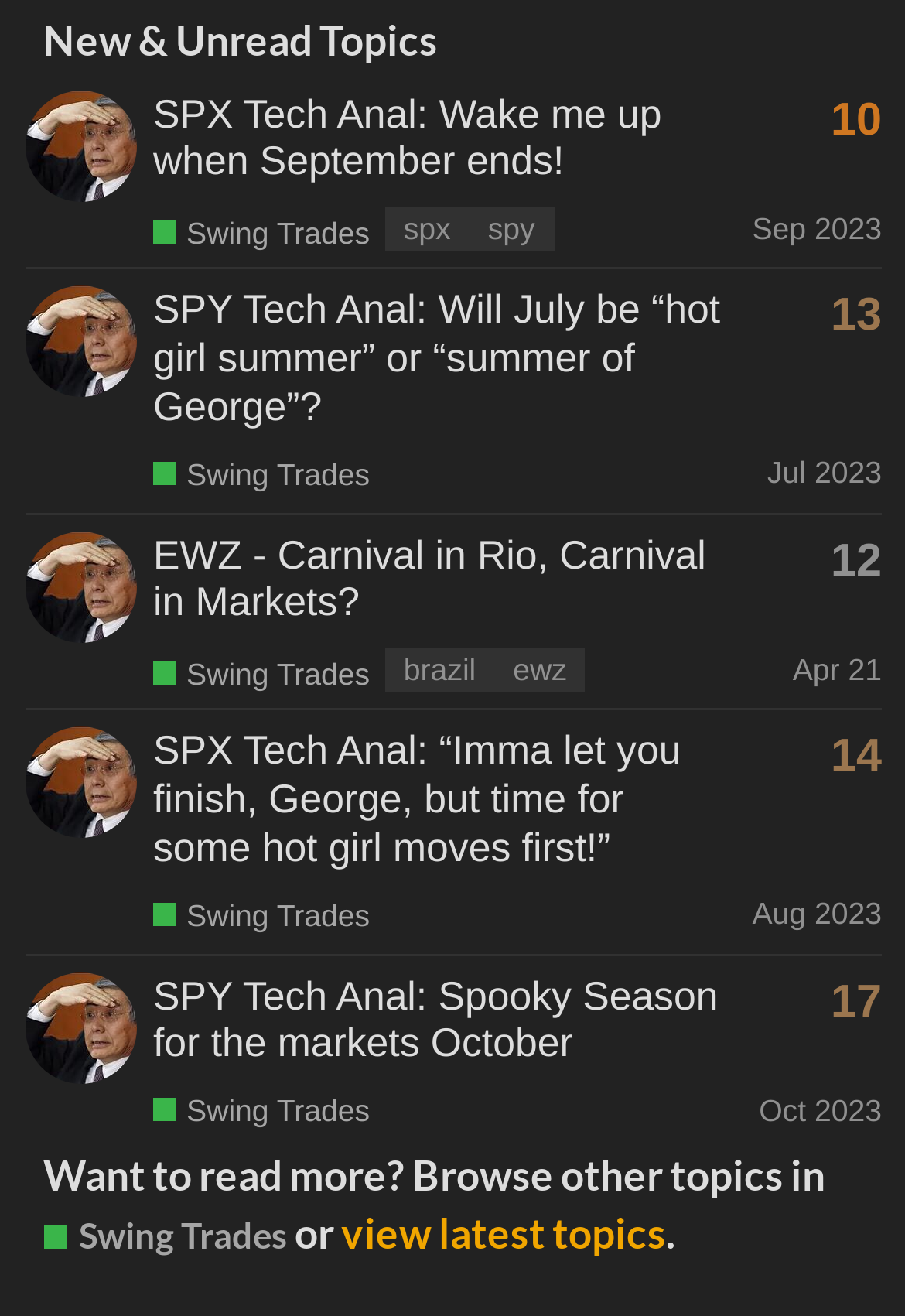Determine the bounding box coordinates for the UI element described. Format the coordinates as (top-left x, top-left y, bottom-right x, bottom-right y) and ensure all values are between 0 and 1. Element description: Swing Trades

[0.169, 0.347, 0.409, 0.374]